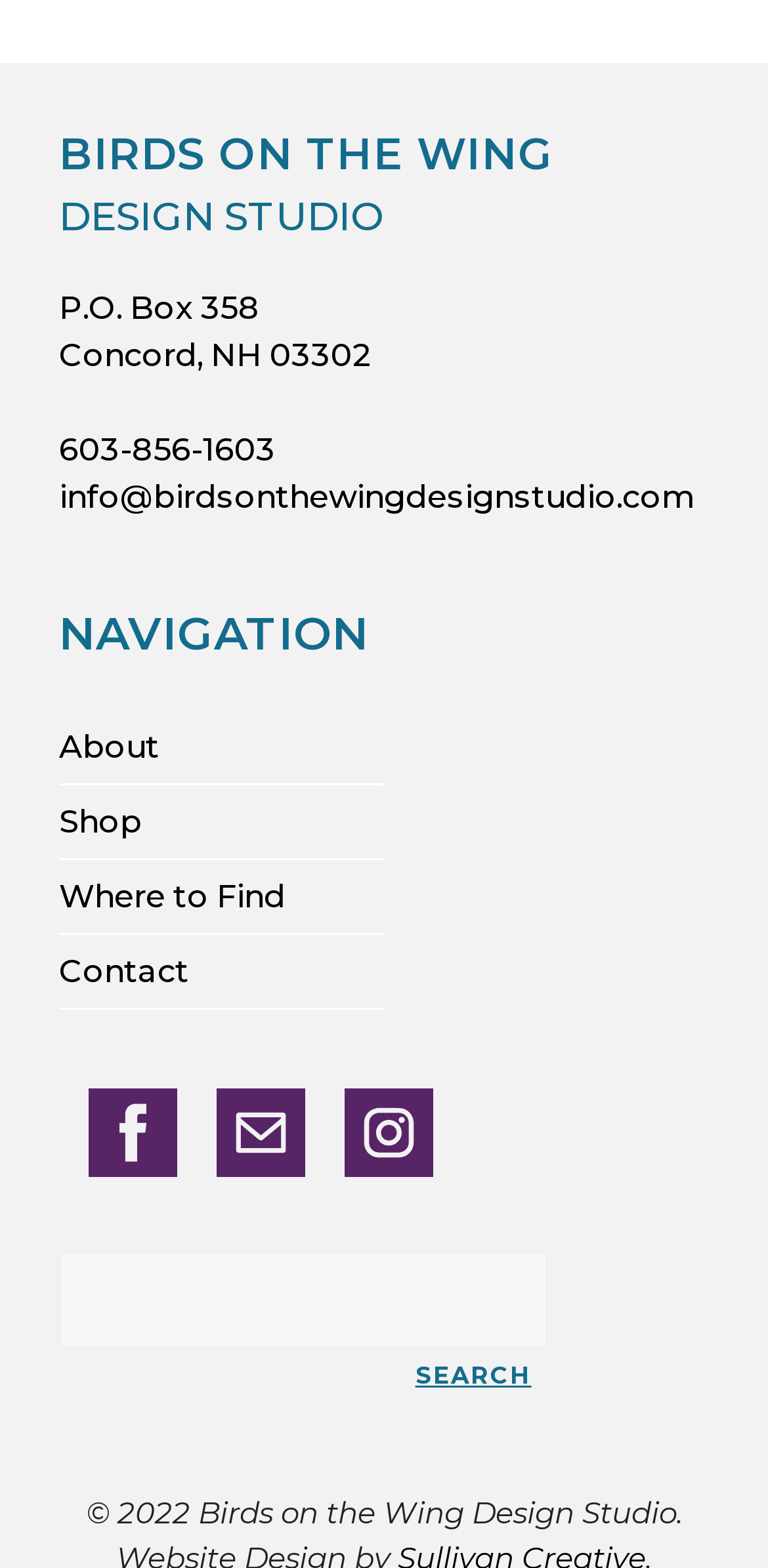Determine the bounding box coordinates of the UI element that matches the following description: "input value="Website" name="url" value="Website"". The coordinates should be four float numbers between 0 and 1 in the format [left, top, right, bottom].

None